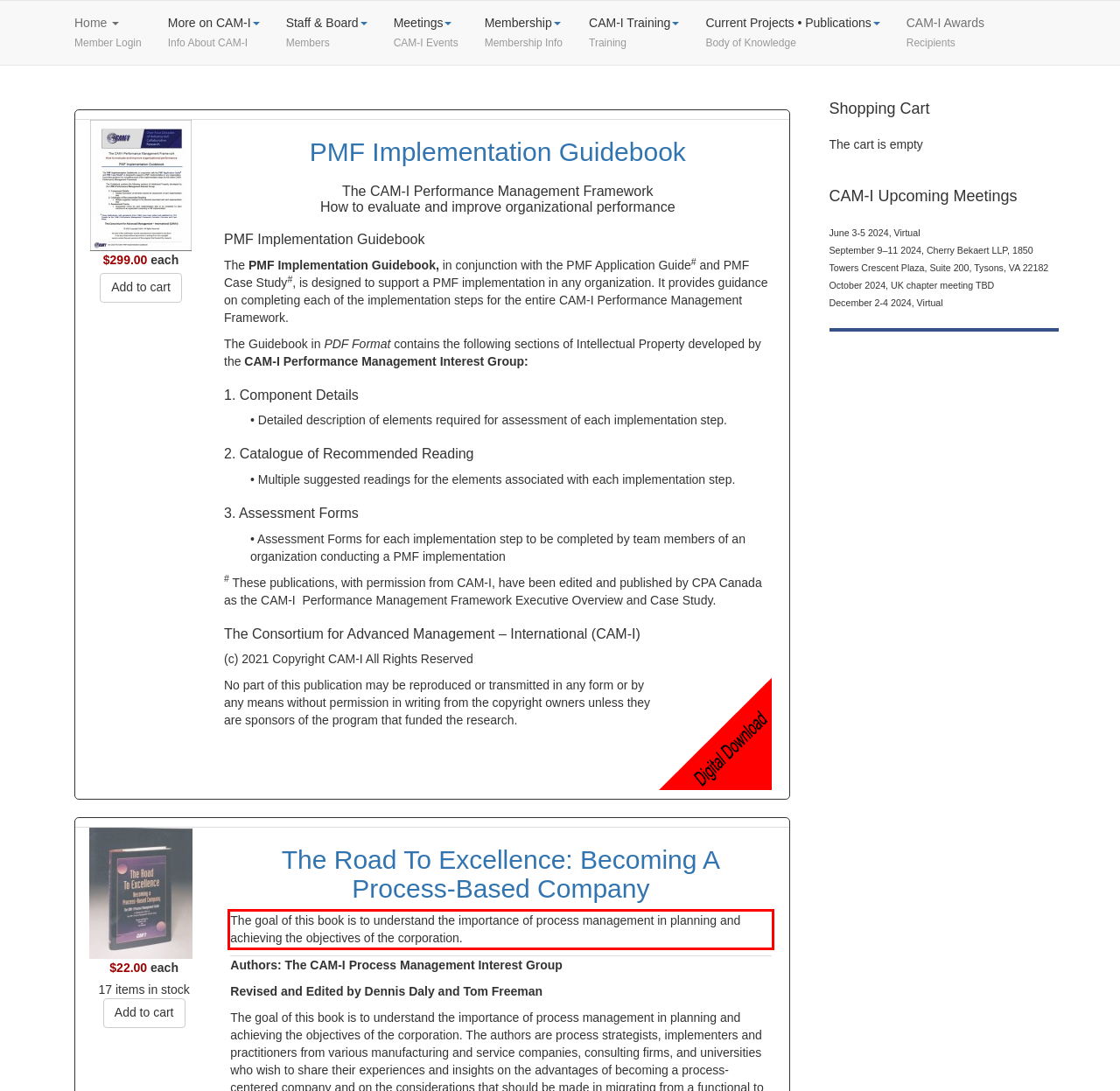Within the screenshot of a webpage, identify the red bounding box and perform OCR to capture the text content it contains.

The goal of this book is to understand the importance of process management in planning and achieving the objectives of the corporation.